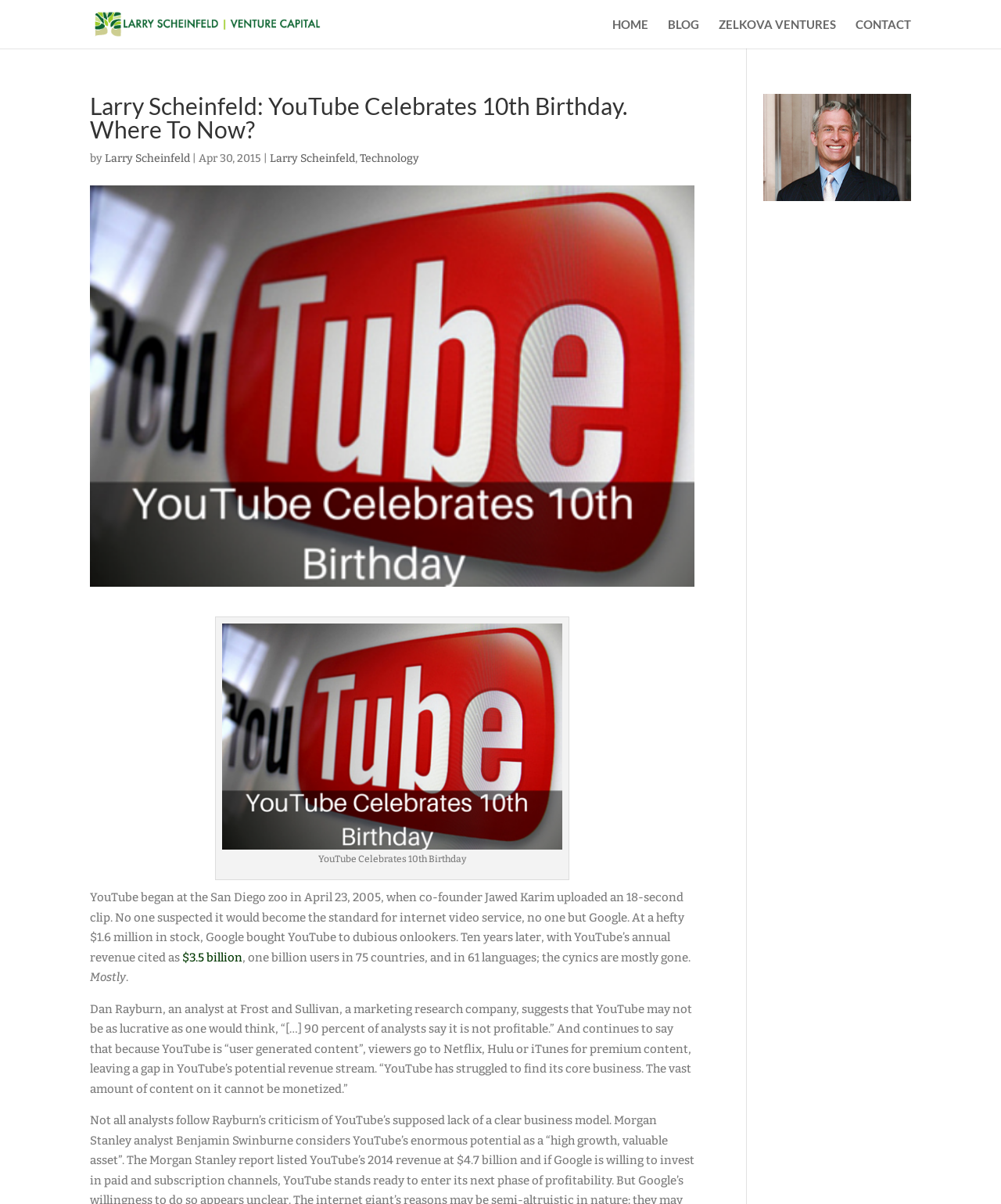Using the element description: "BLOG", determine the bounding box coordinates. The coordinates should be in the format [left, top, right, bottom], with values between 0 and 1.

[0.667, 0.016, 0.698, 0.04]